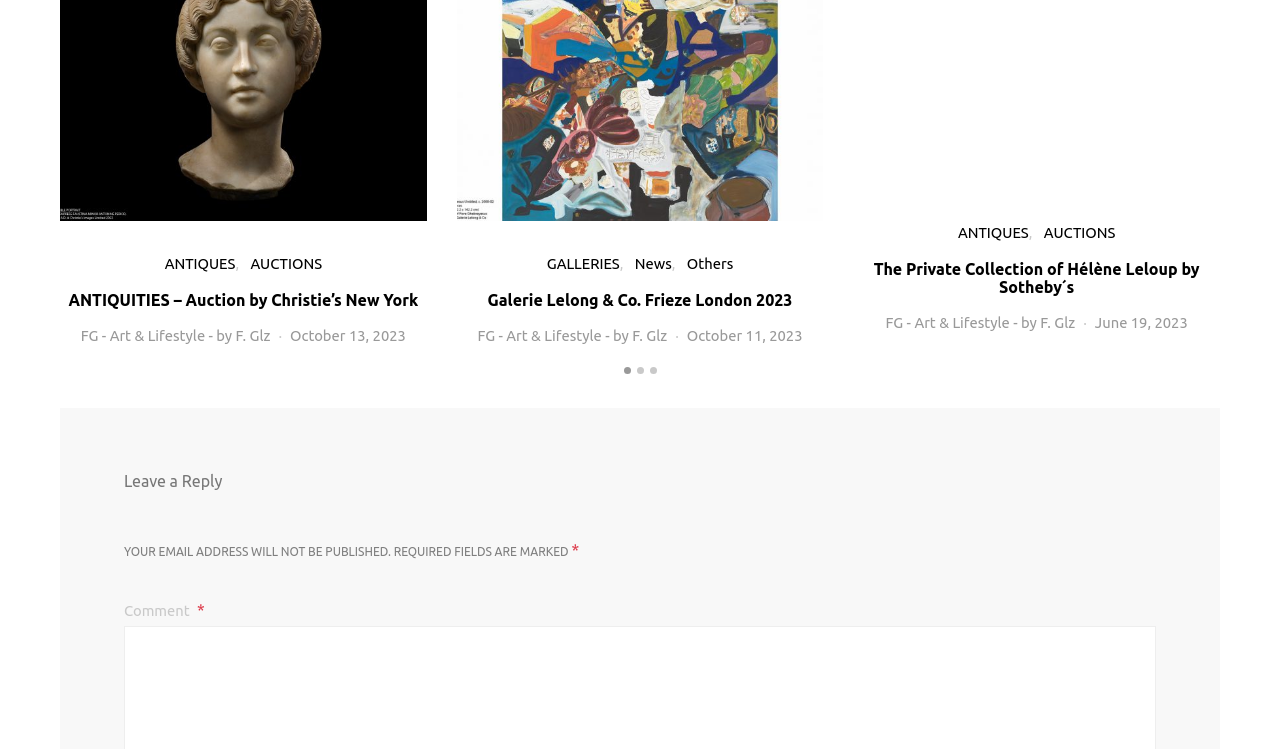Calculate the bounding box coordinates of the UI element given the description: "June 19, 2023".

[0.855, 0.42, 0.928, 0.442]